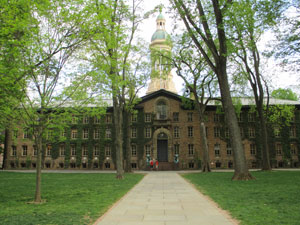Thoroughly describe the content and context of the image.

The image captures a picturesque view of Princeton University's historic architecture, showcasing a stately building framed by lush, green trees. This structure is notable for its classic design, featuring an impressive façade adorned with ivy, which gives it a timeless quality. The pathway leading up to the entrance is bordered by manicured grass, inviting students and visitors alike to stroll through the serene campus. Towering above the building is a distinctive dome, part of a prominent feature of the university’s skyline. This scene is set within the university's verdant tree-lined campus, reflecting the beauty and tranquility of this esteemed Ivy League institution.